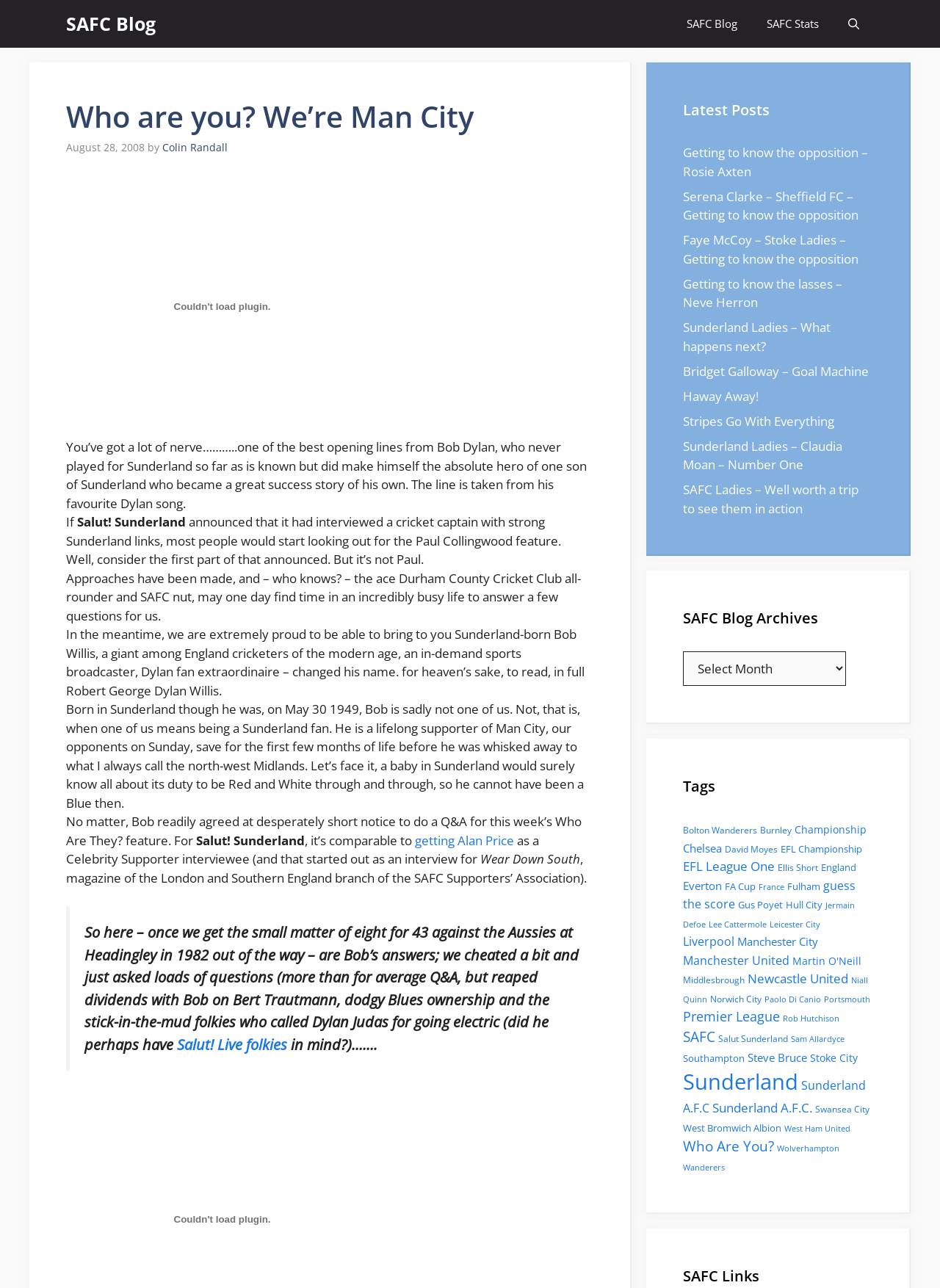From the webpage screenshot, predict the bounding box coordinates (top-left x, top-left y, bottom-right x, bottom-right y) for the UI element described here: Stripes Go With Everything

[0.727, 0.32, 0.888, 0.333]